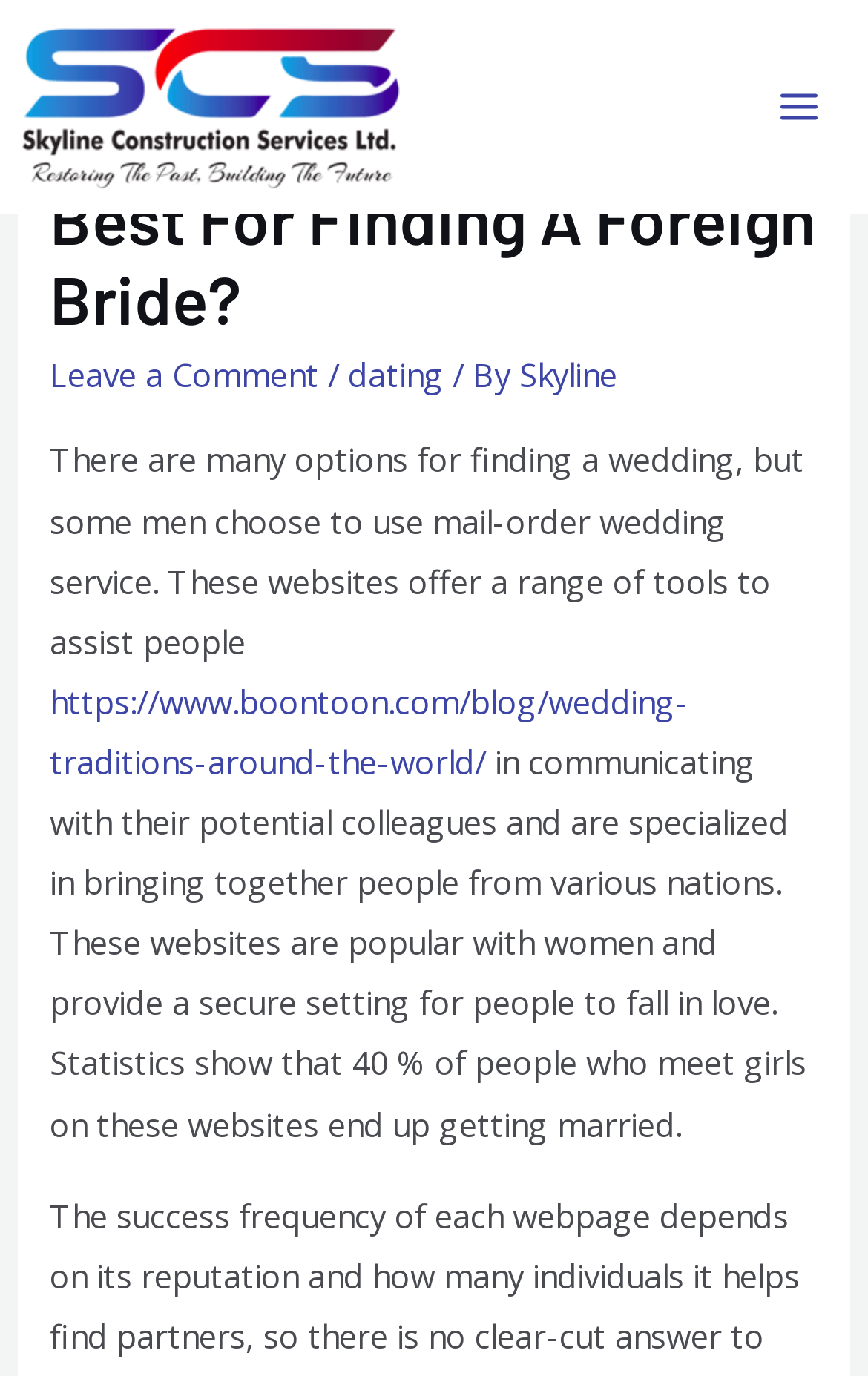What is the name of the company associated with the logo?
Give a one-word or short phrase answer based on the image.

Skyline Construction Services Ltd.